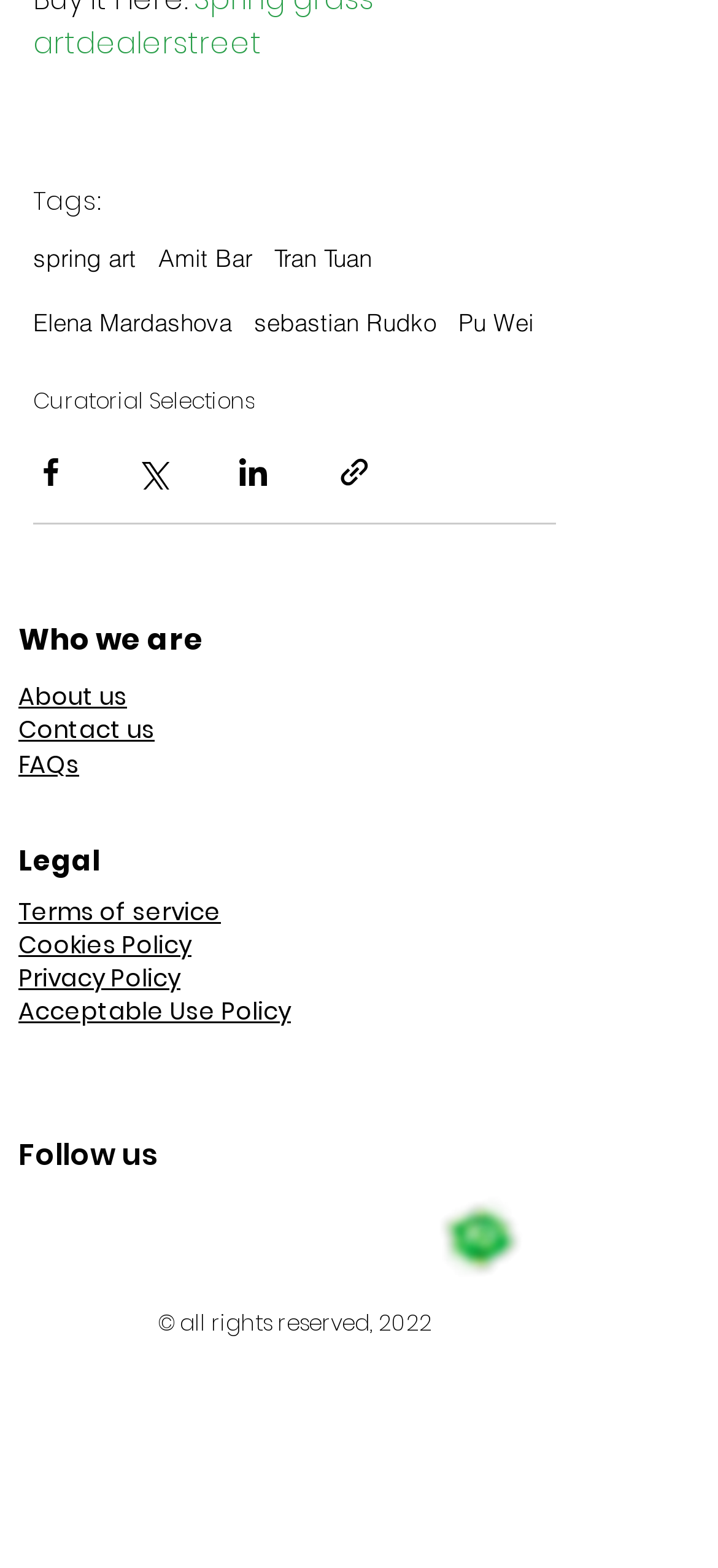From the element description: "Terms of service", extract the bounding box coordinates of the UI element. The coordinates should be expressed as four float numbers between 0 and 1, in the order [left, top, right, bottom].

[0.026, 0.57, 0.308, 0.593]